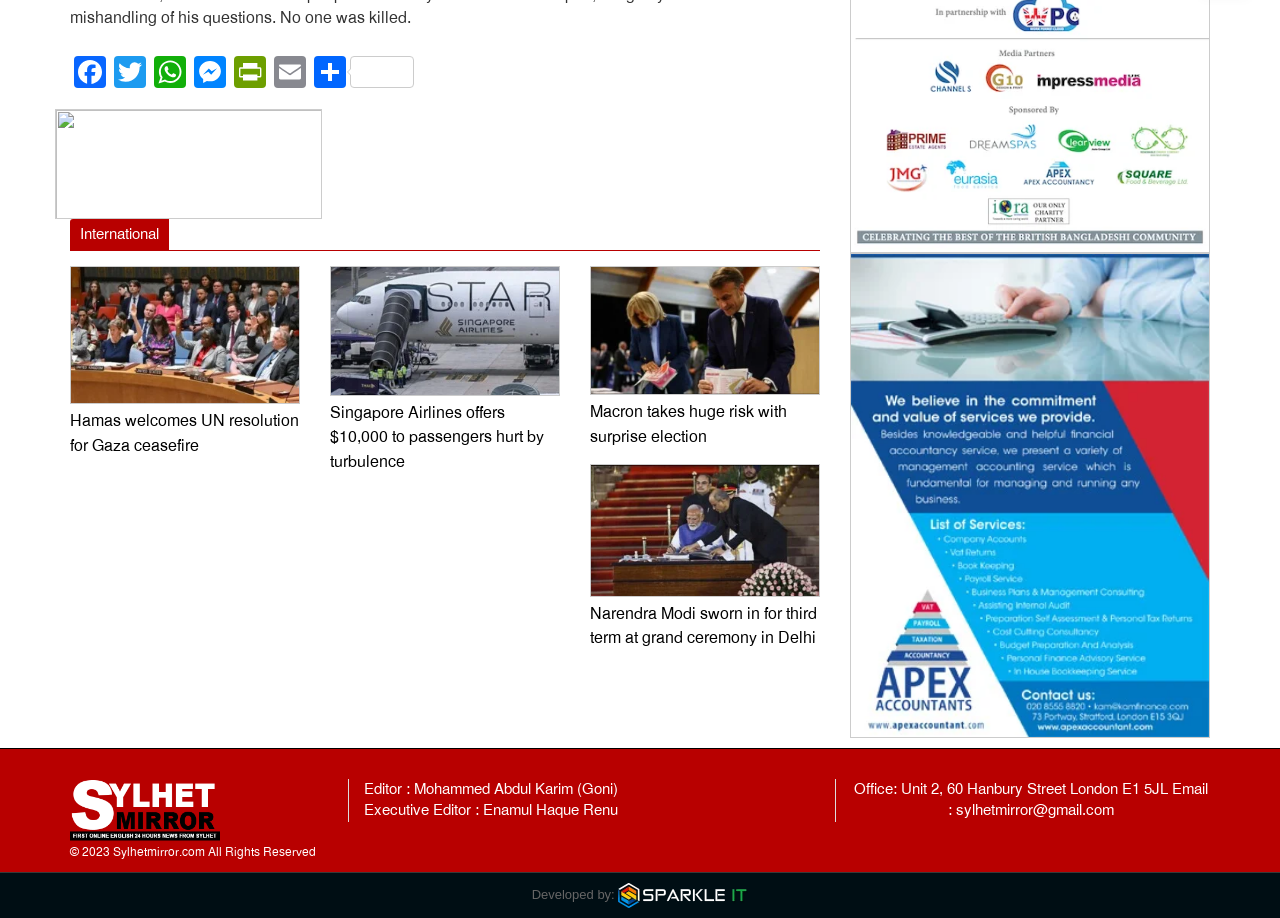What is the first social media platform listed?
Look at the screenshot and respond with one word or a short phrase.

Facebook